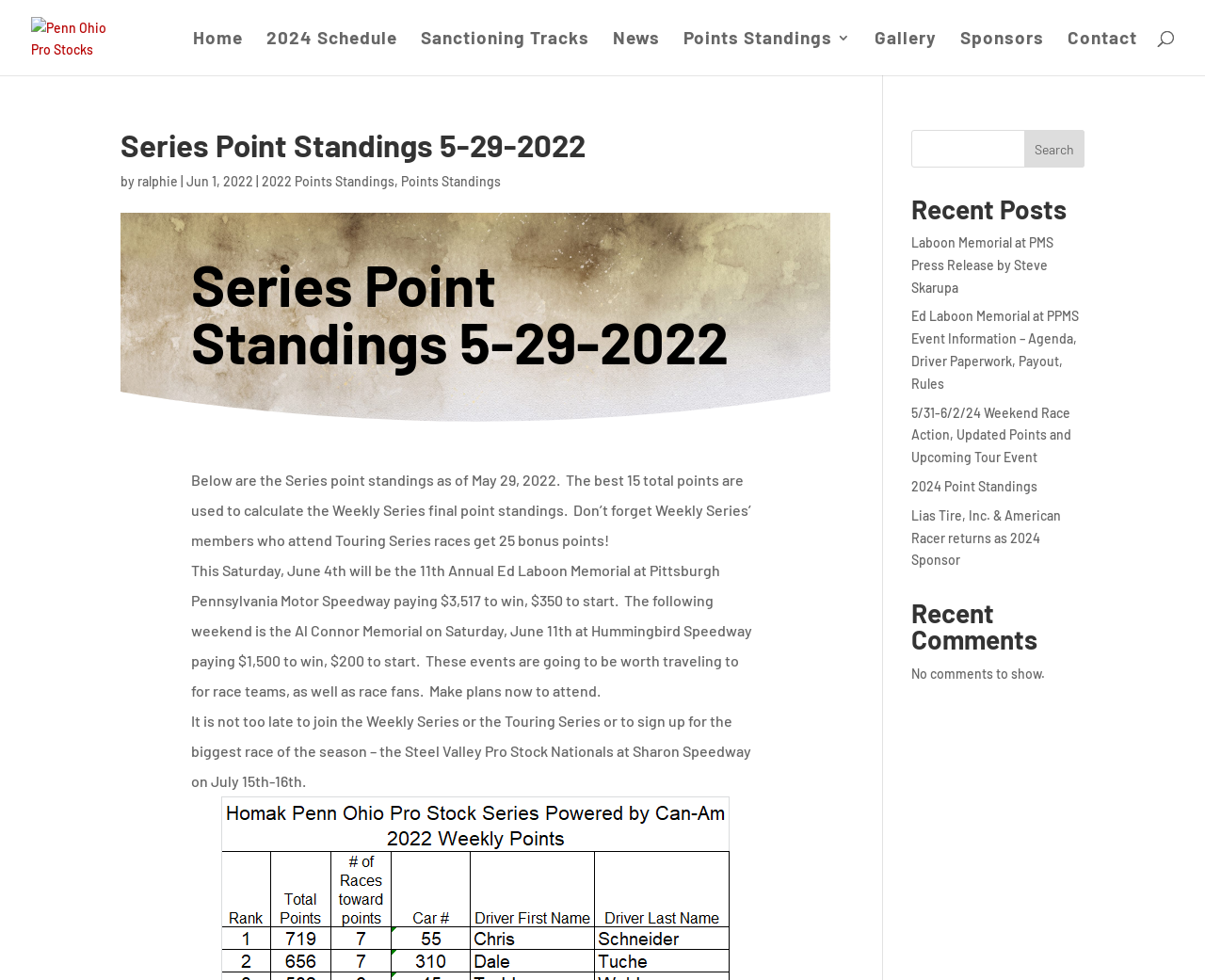Give a short answer to this question using one word or a phrase:
What is the date of the Ed Laboon Memorial event?

June 4th